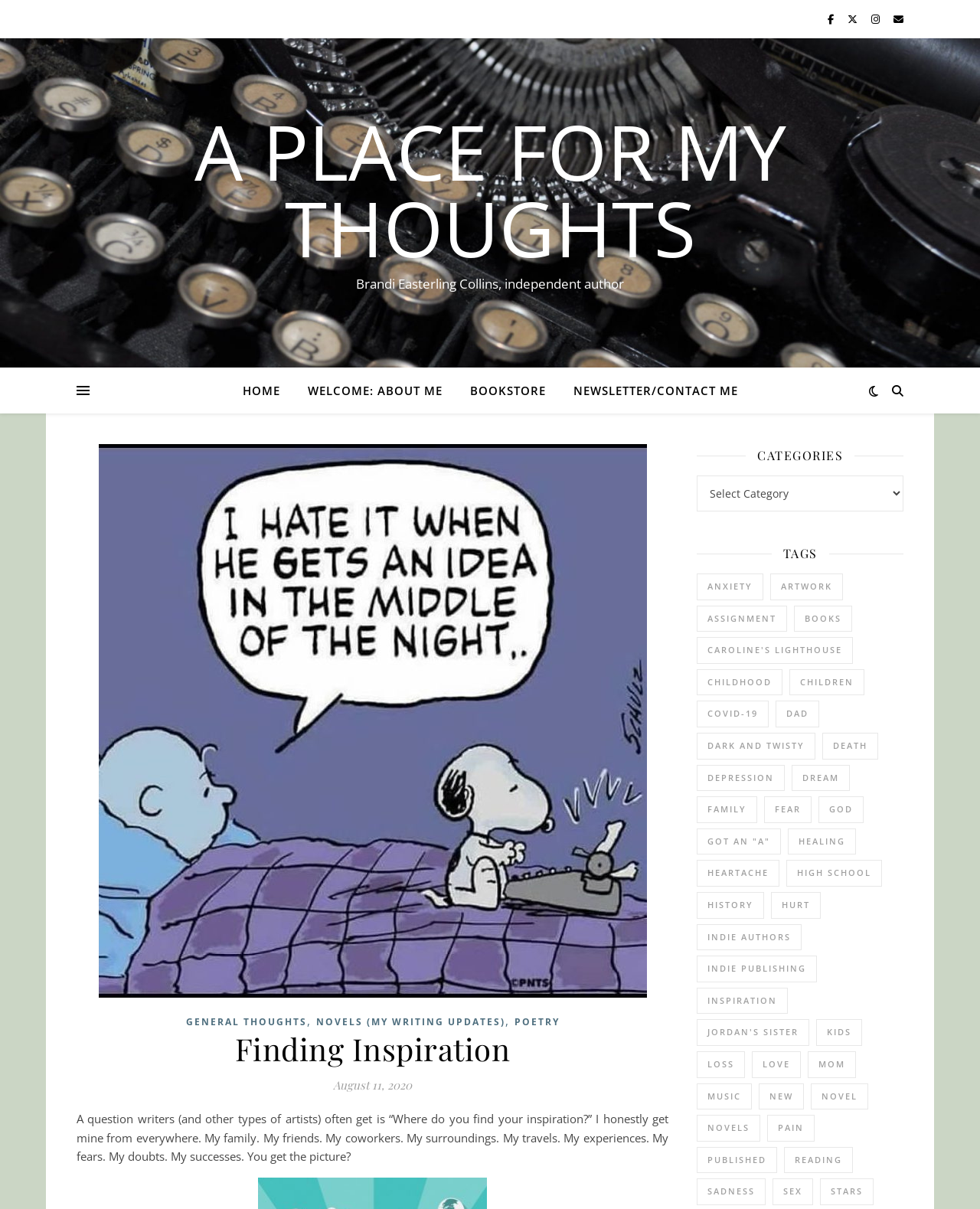Please find the bounding box coordinates of the section that needs to be clicked to achieve this instruction: "Read the post about Finding Inspiration".

[0.078, 0.919, 0.682, 0.963]